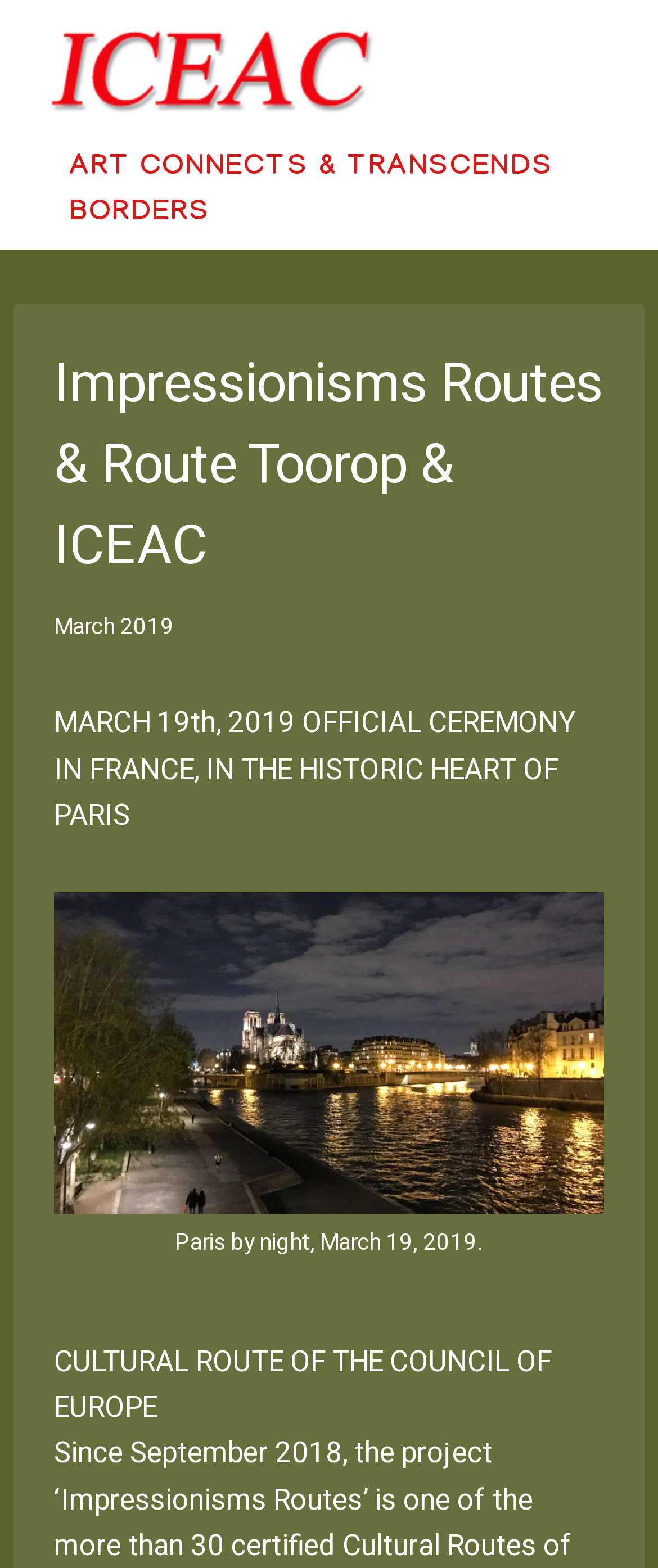Please provide the bounding box coordinates in the format (top-left x, top-left y, bottom-right x, bottom-right y). Remember, all values are floating point numbers between 0 and 1. What is the bounding box coordinate of the region described as: ART CONNECTS & TRANSCENDS BORDERS

[0.062, 0.086, 0.938, 0.159]